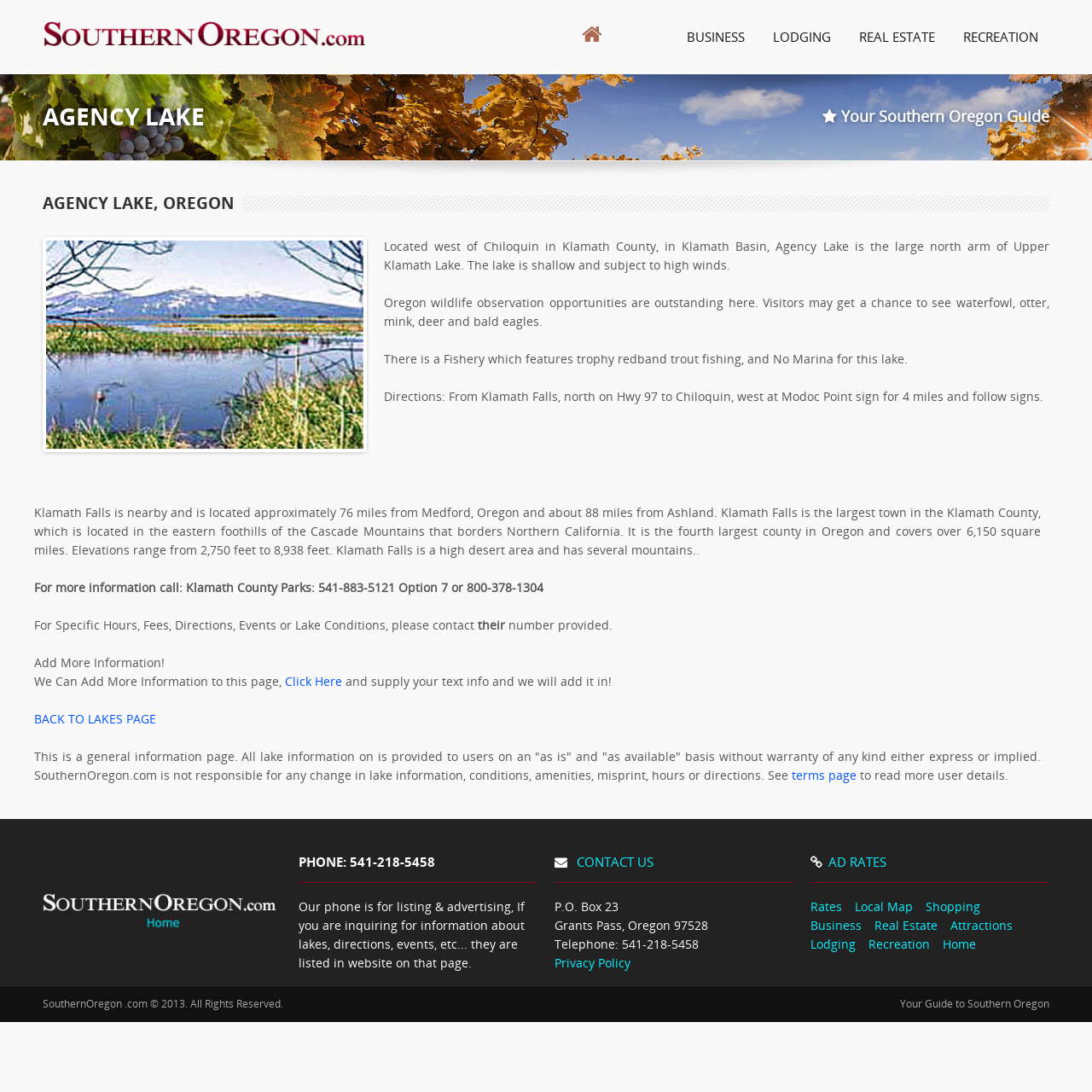Please identify the bounding box coordinates of where to click in order to follow the instruction: "Contact Klamath County Parks".

[0.031, 0.531, 0.498, 0.546]